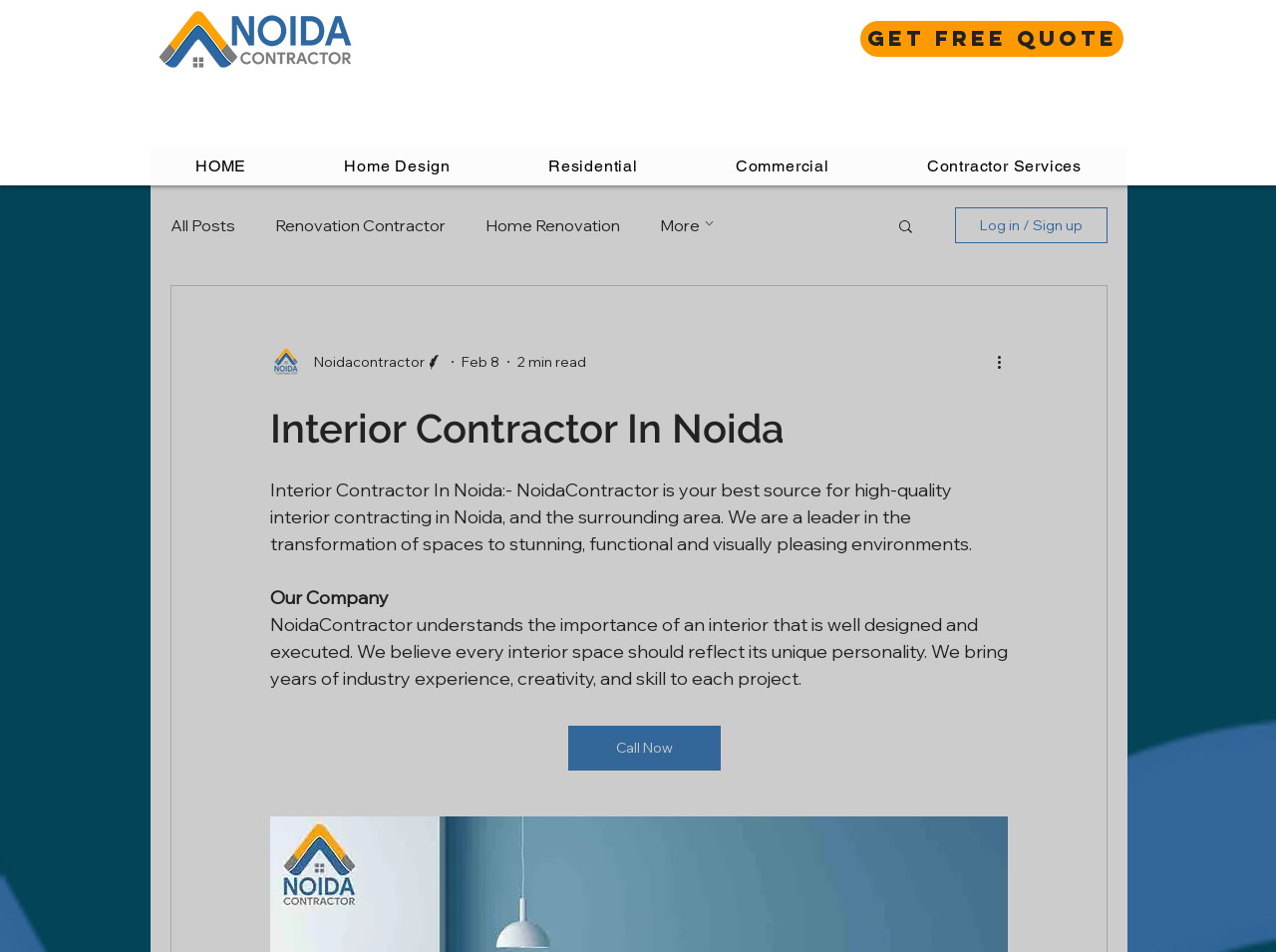Use a single word or phrase to answer the question: What type of service does NoidaContractor provide?

Interior contracting